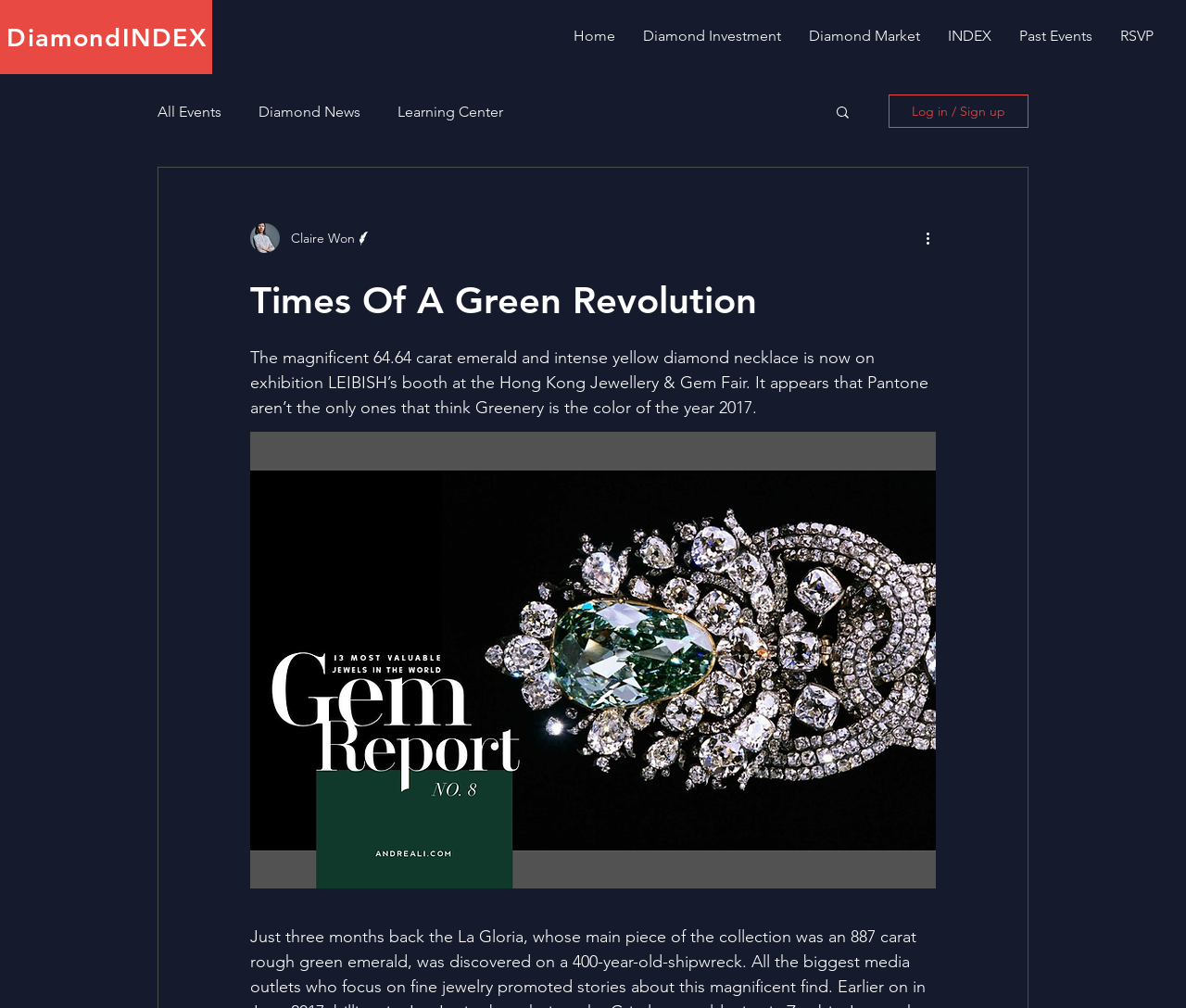Identify the bounding box coordinates for the region of the element that should be clicked to carry out the instruction: "Log in or Sign up". The bounding box coordinates should be four float numbers between 0 and 1, i.e., [left, top, right, bottom].

[0.749, 0.094, 0.867, 0.127]